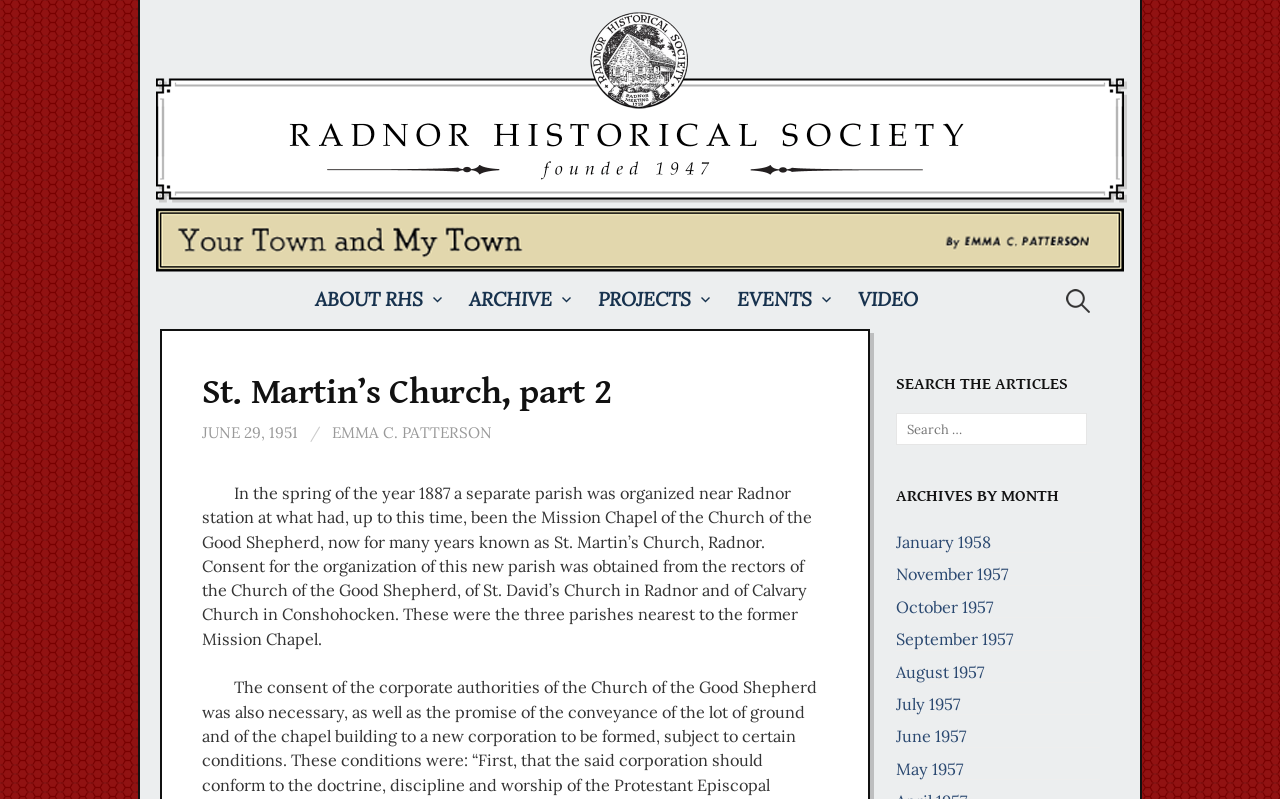Identify the bounding box coordinates for the element you need to click to achieve the following task: "Search archives by month". Provide the bounding box coordinates as four float numbers between 0 and 1, in the form [left, top, right, bottom].

[0.7, 0.607, 0.859, 0.637]